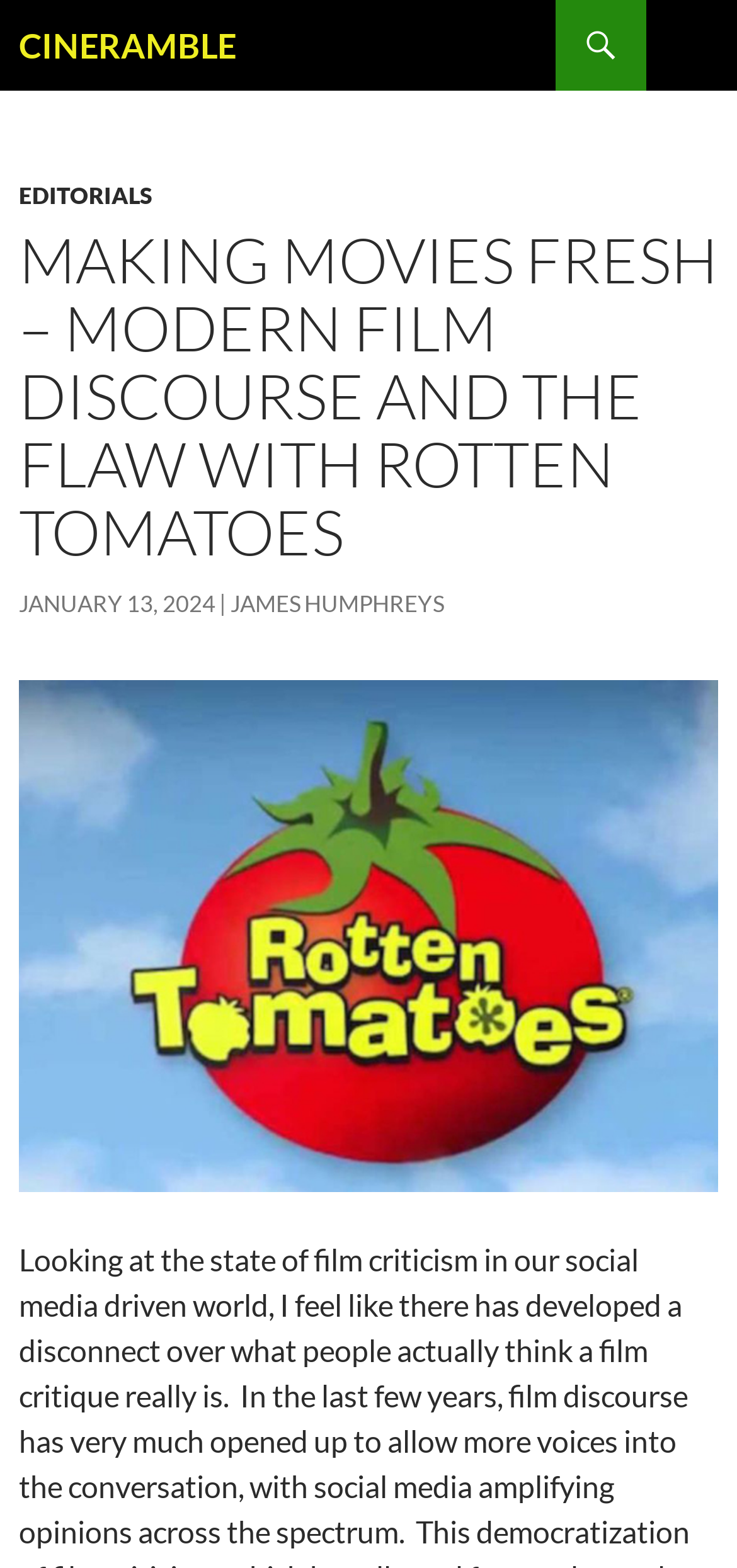Refer to the image and provide a thorough answer to this question:
What is the name of the website?

I determined the name of the website by looking at the heading element at the top of the page, which contains the text 'CINERAMBLE'.